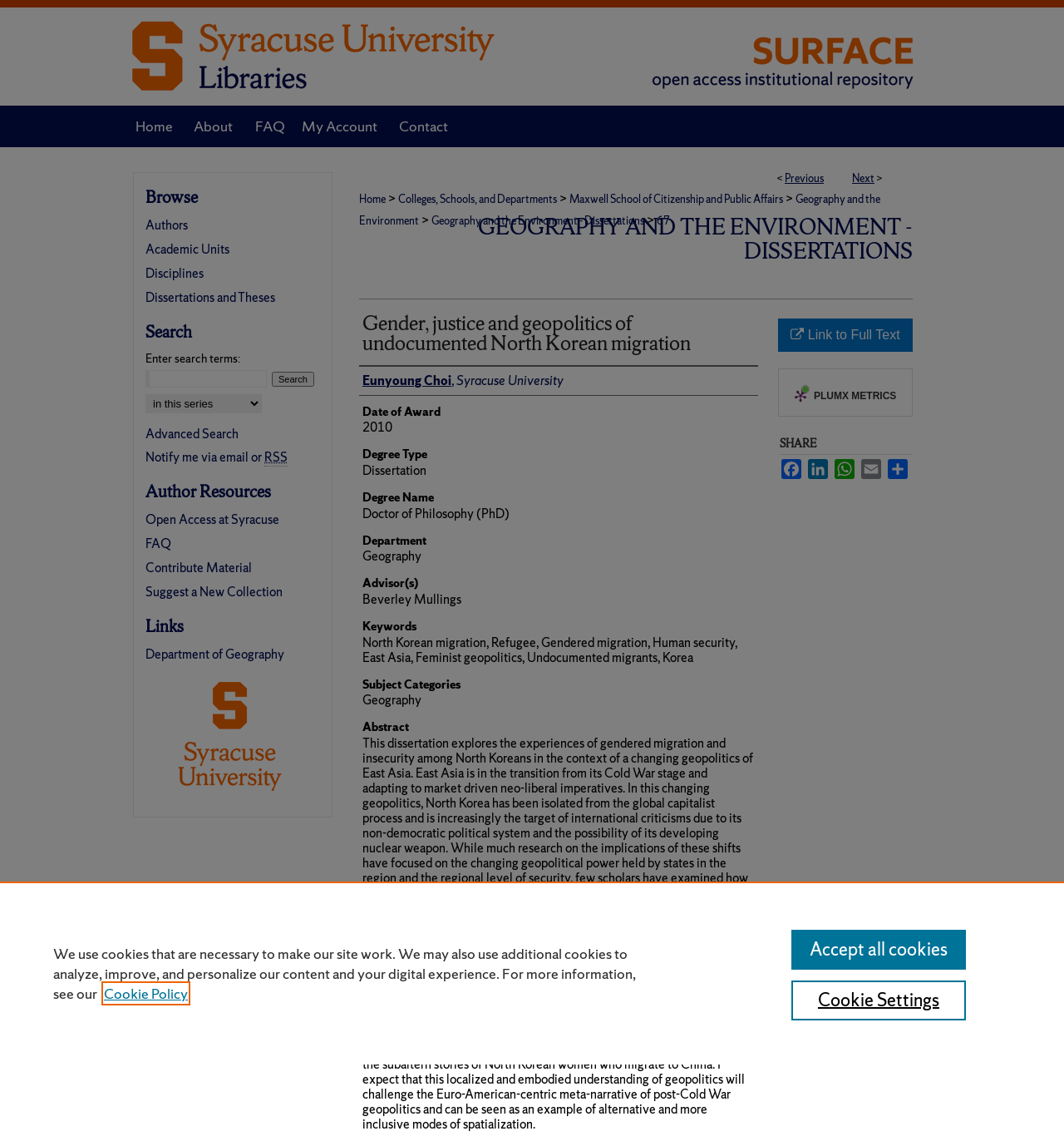Please respond to the question using a single word or phrase:
What is the link to full text of the dissertation?

Link to Full Text